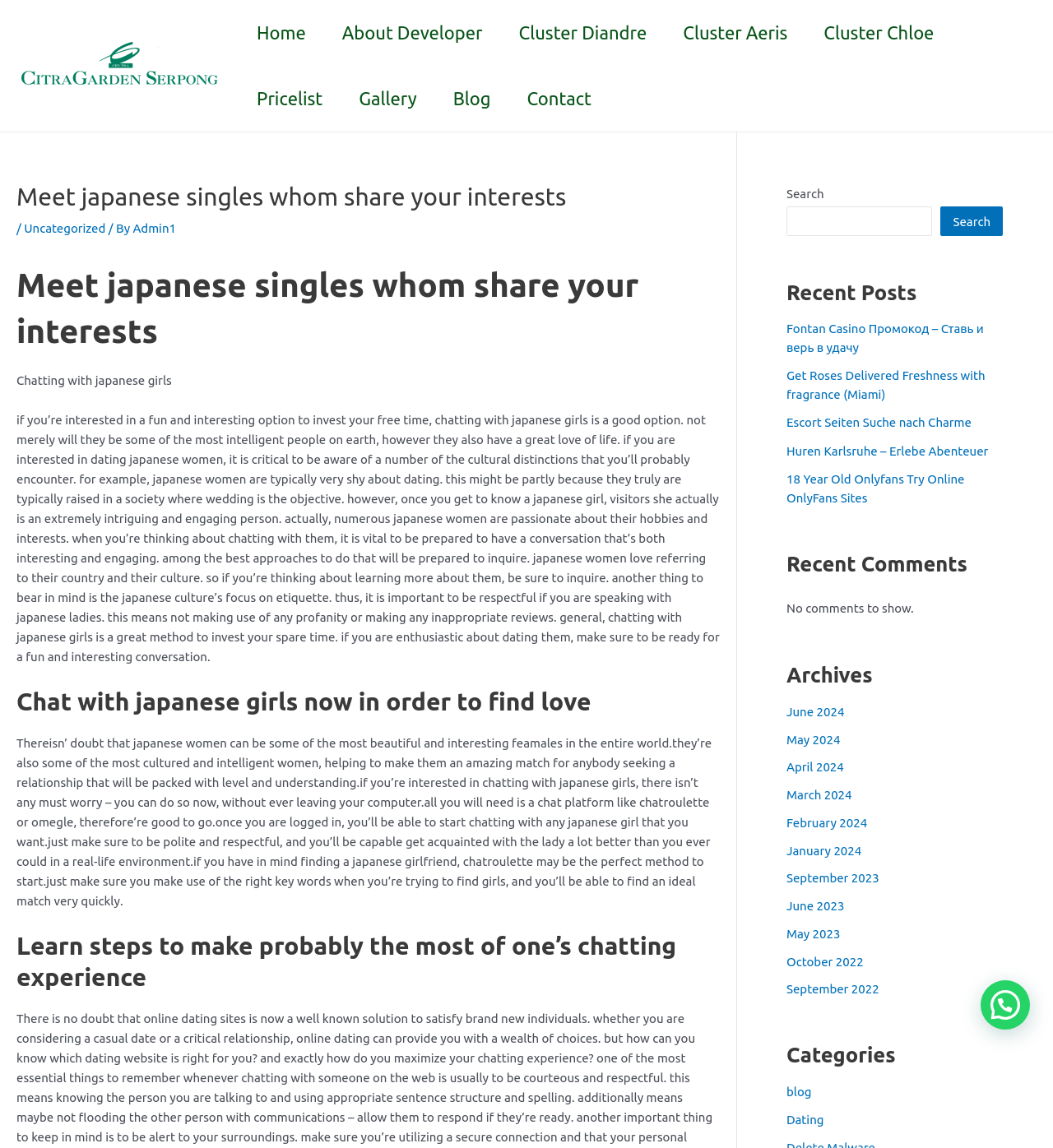Pinpoint the bounding box coordinates of the area that should be clicked to complete the following instruction: "View the 'Archives'". The coordinates must be given as four float numbers between 0 and 1, i.e., [left, top, right, bottom].

[0.747, 0.577, 0.952, 0.6]